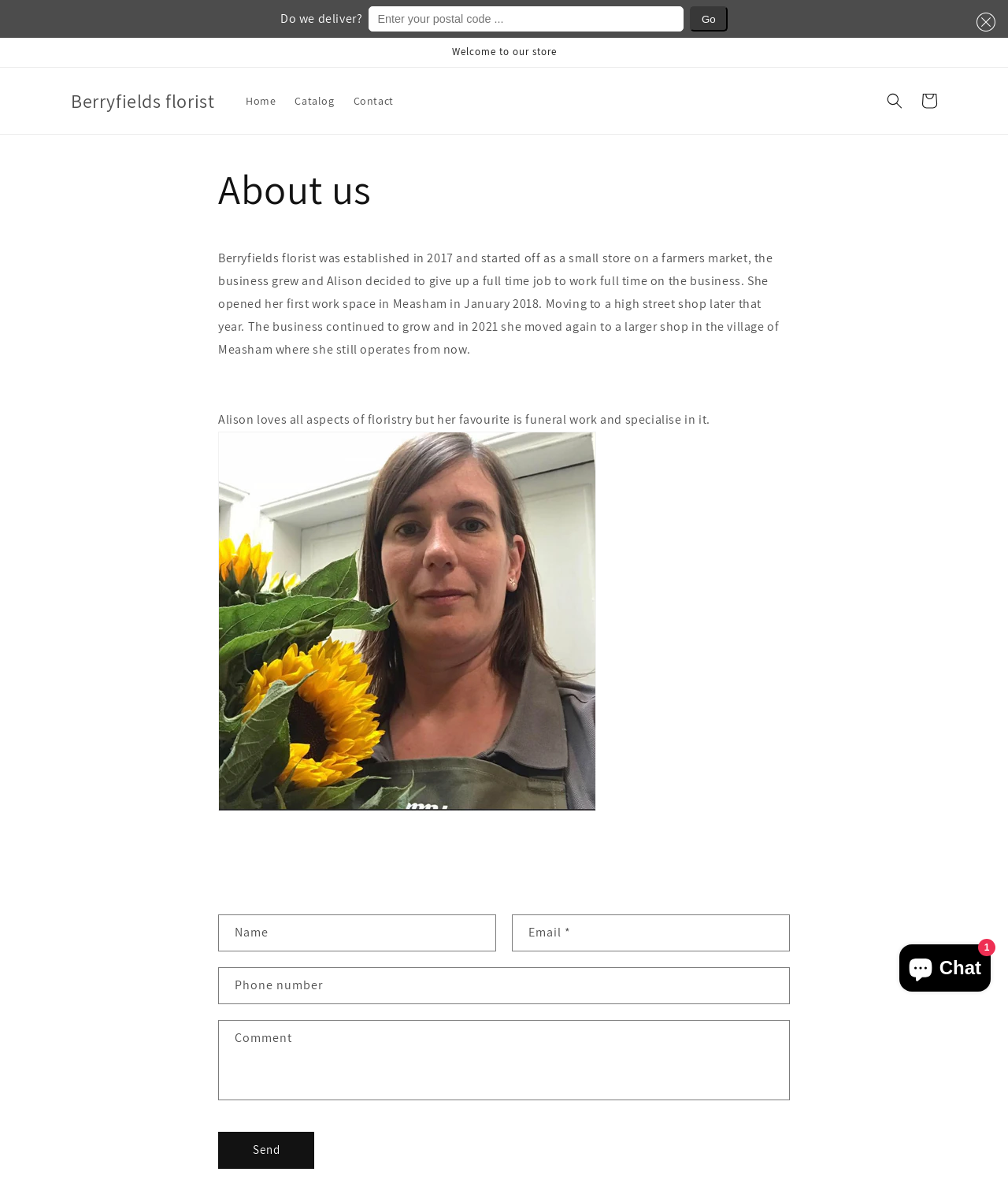Using the information from the screenshot, answer the following question thoroughly:
What year did Alison open her first workspace?

I found the answer by reading the text under the 'About us' heading, which states that Alison opened her first workspace in Measham in January 2018.